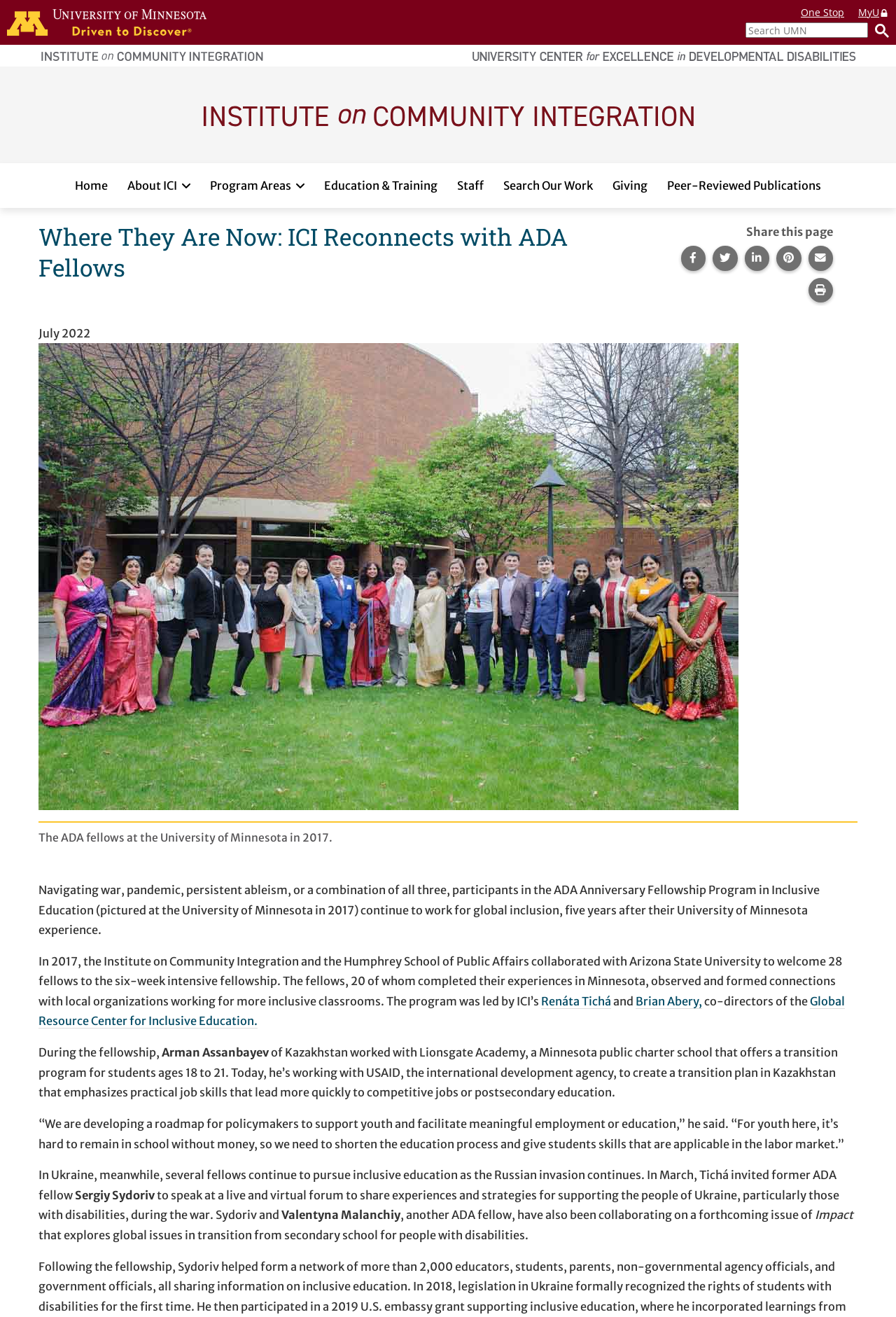Can you provide the bounding box coordinates for the element that should be clicked to implement the instruction: "Print this page"?

[0.902, 0.211, 0.93, 0.23]